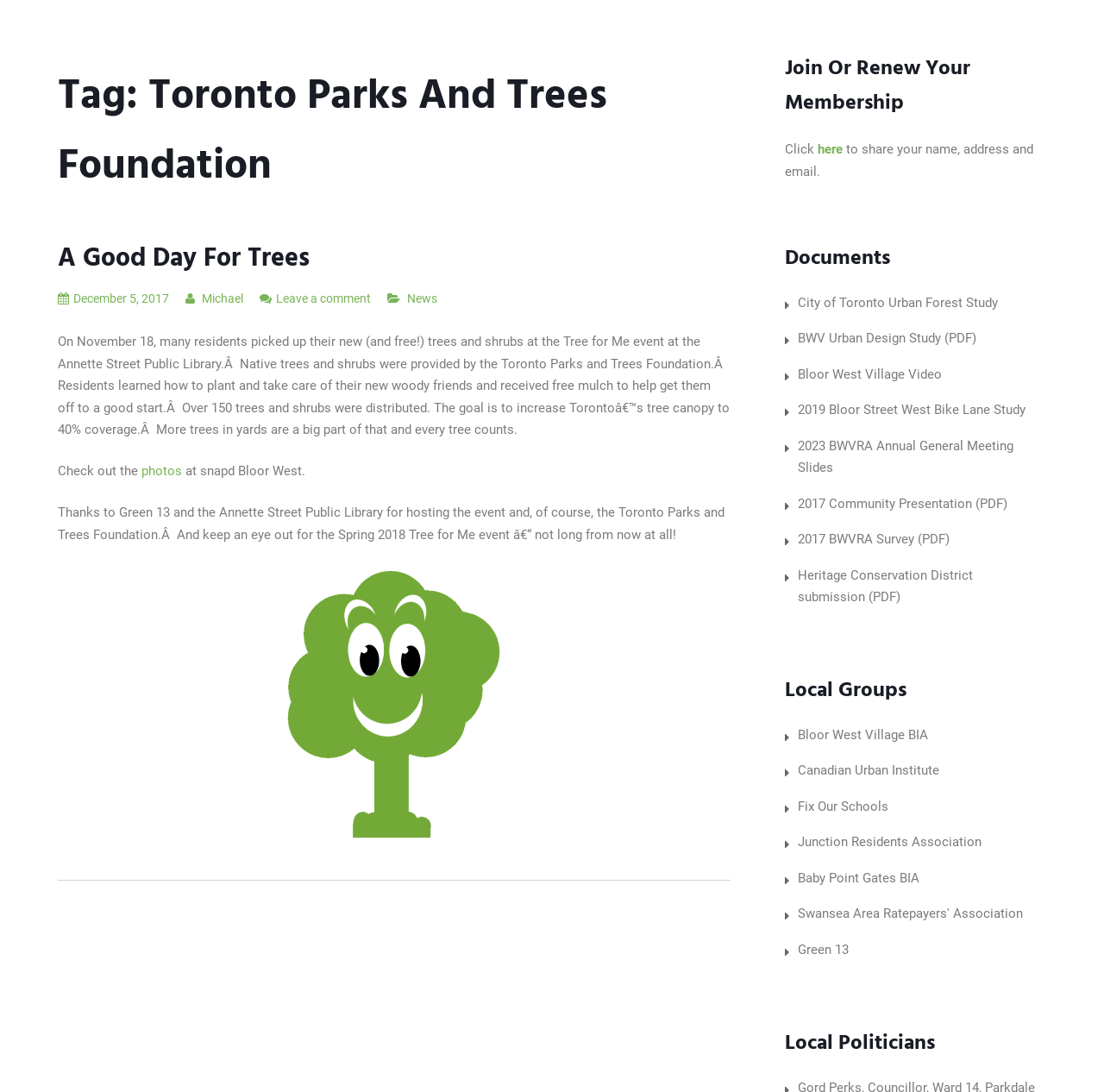Predict the bounding box coordinates of the UI element that matches this description: "photos". The coordinates should be in the format [left, top, right, bottom] with each value between 0 and 1.

[0.128, 0.424, 0.165, 0.439]